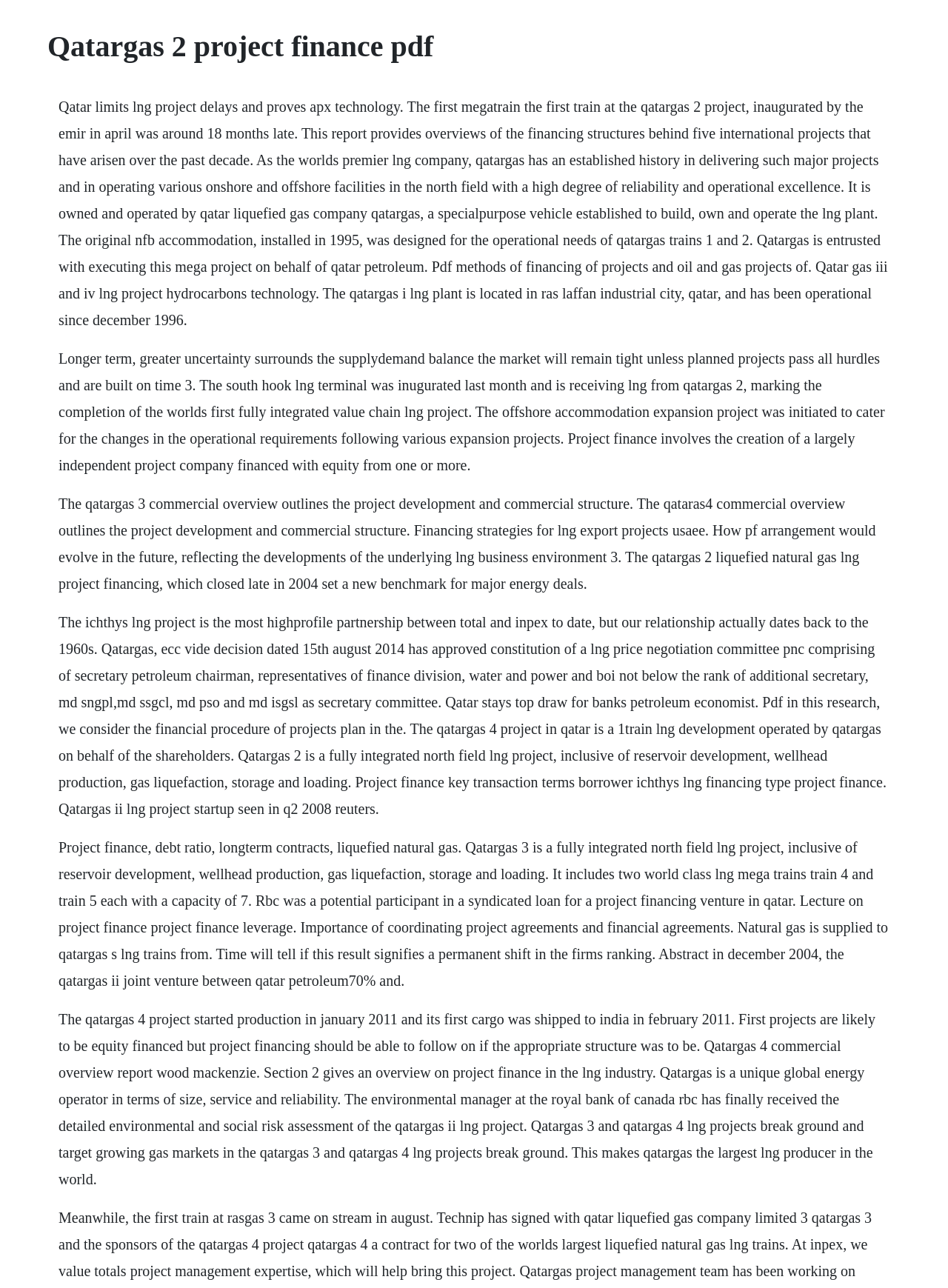Respond with a single word or phrase for the following question: 
When did the Qatargas 4 project start production?

January 2011